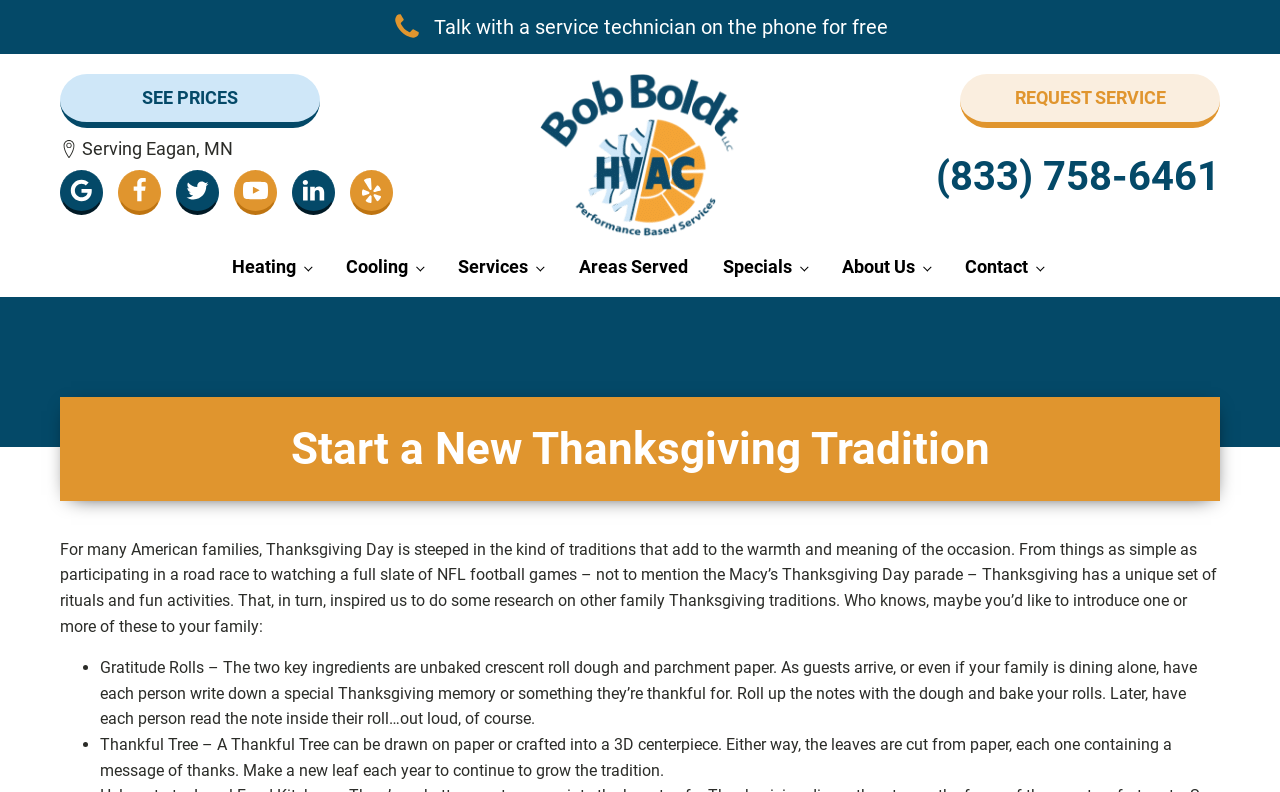What is the first Thanksgiving tradition mentioned?
Provide a short answer using one word or a brief phrase based on the image.

Gratitude Rolls